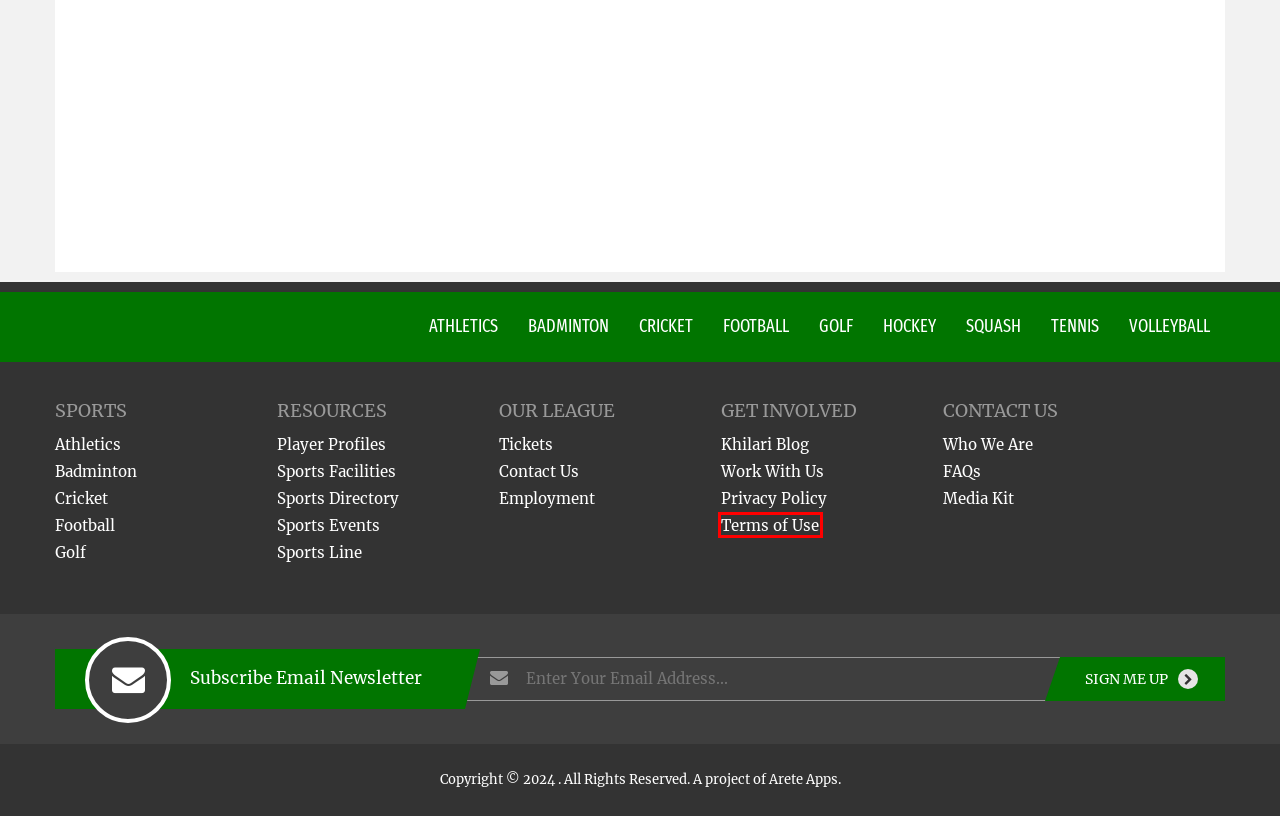You are provided with a screenshot of a webpage that has a red bounding box highlighting a UI element. Choose the most accurate webpage description that matches the new webpage after clicking the highlighted element. Here are your choices:
A. Arete - Web, Mobile, Desktop Solutions
B. Horse rider Usman Khan’s Olympics dream shattered as he loses Kasheer - Khilari
C. Hockey Home - Khilari
D. Terms of Use - Khilari
E. Badminton Home - Khilari
F. Privacy Policy - Khilari
G. Player Profiles - Khilari
H. Equestrian Usman Khan to compete in qualification round to retain Olympics spot - Khilari

D